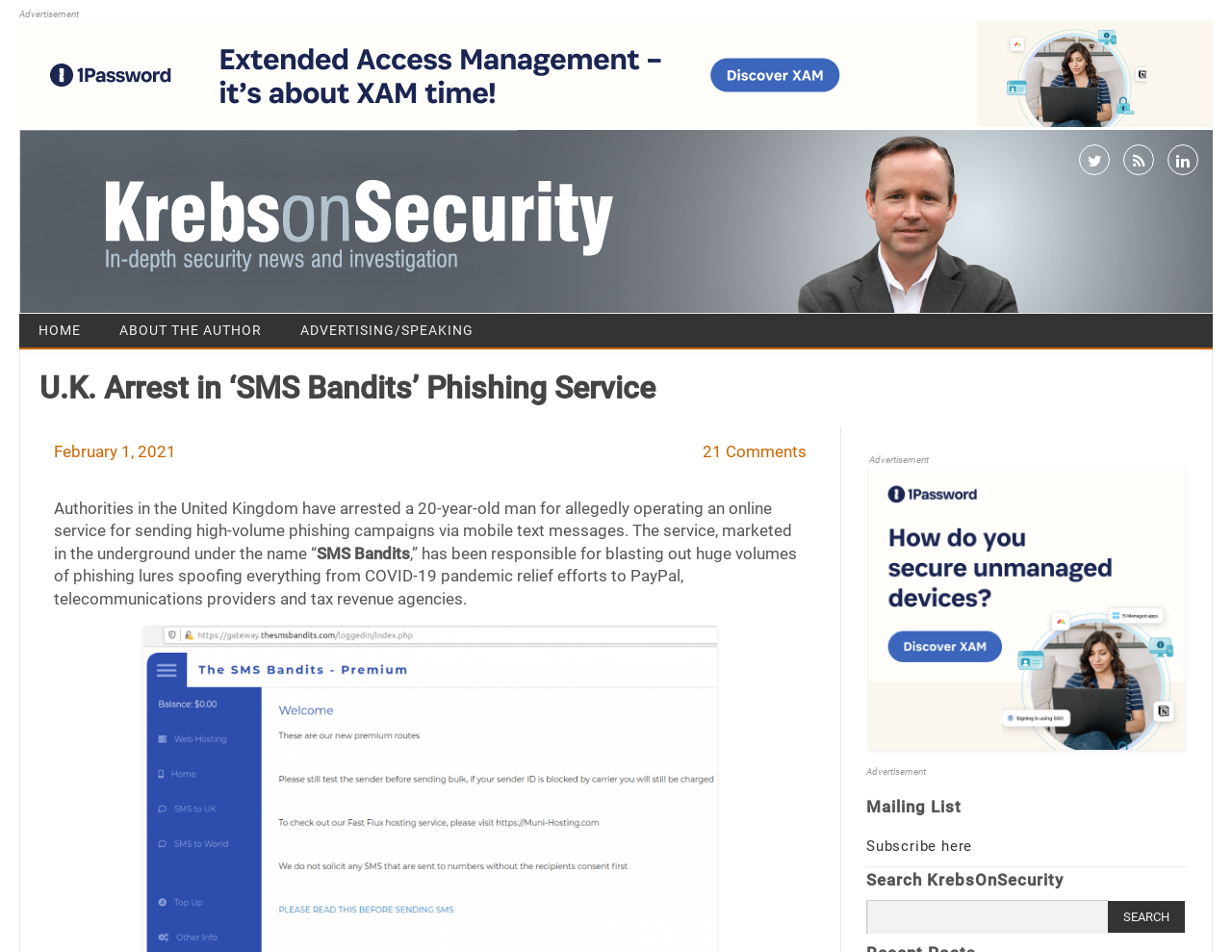Respond to the question below with a single word or phrase:
What is the name of the phishing service?

SMS Bandits